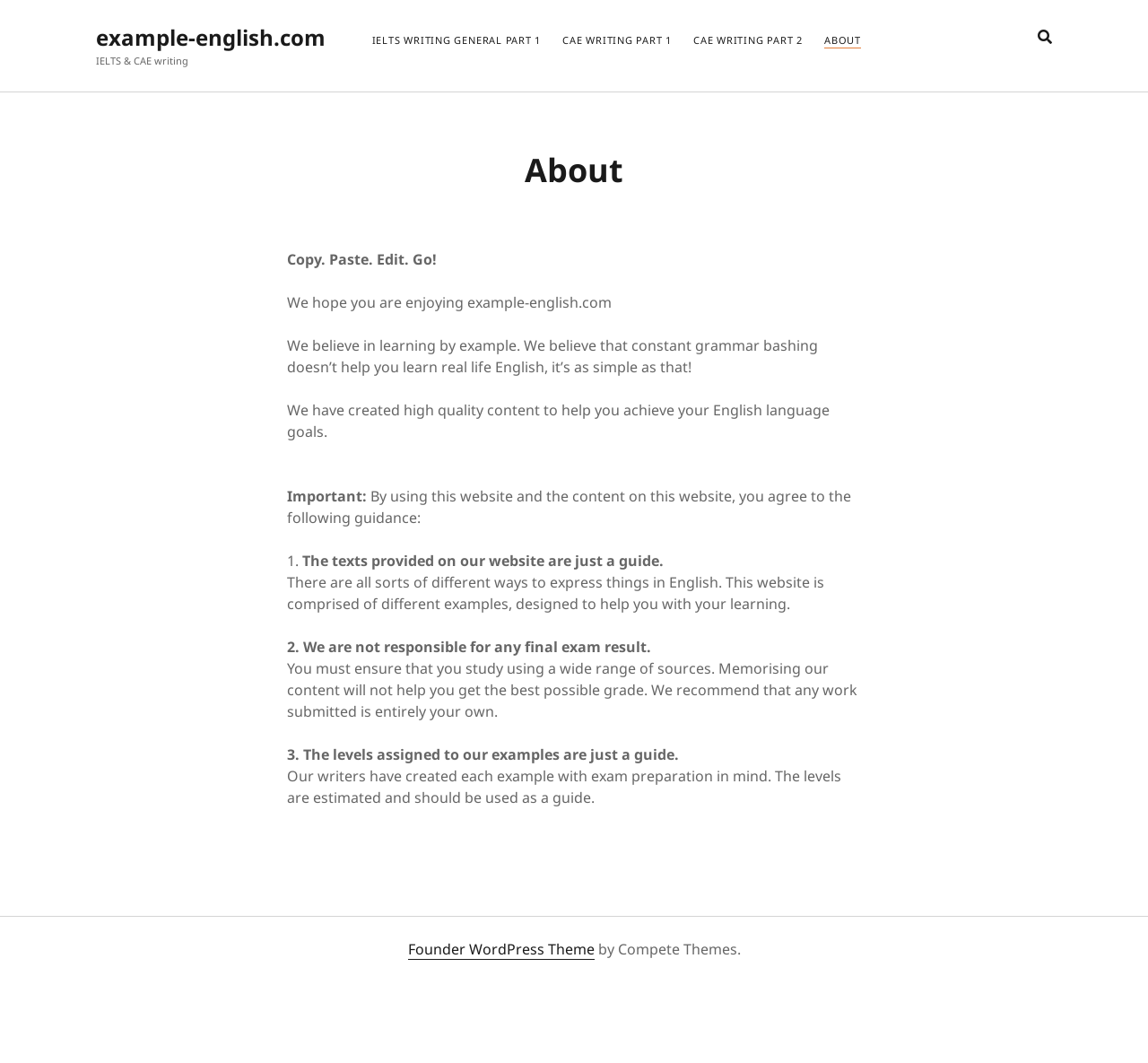Could you highlight the region that needs to be clicked to execute the instruction: "Go to IELTS WRITING GENERAL PART 1"?

[0.324, 0.031, 0.471, 0.046]